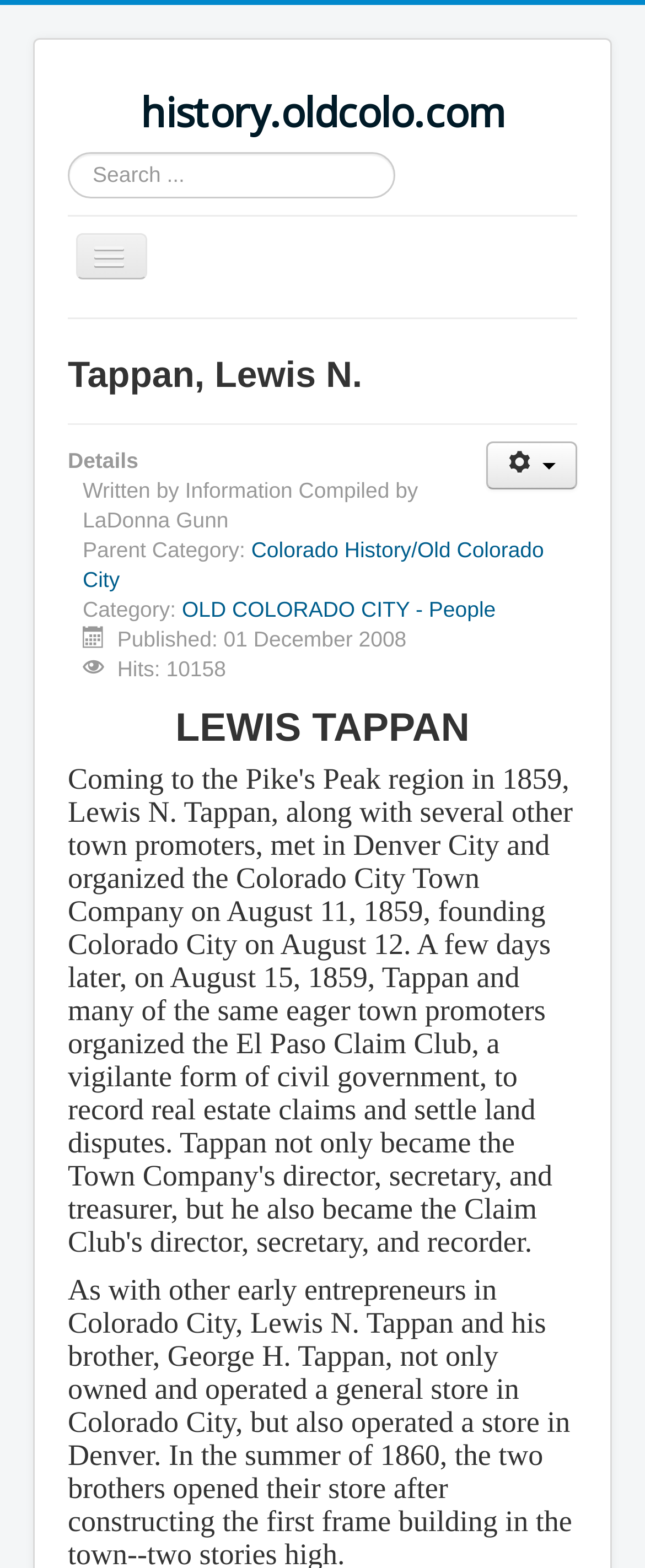Please determine the bounding box coordinates of the area that needs to be clicked to complete this task: 'Go to next post'. The coordinates must be four float numbers between 0 and 1, formatted as [left, top, right, bottom].

None